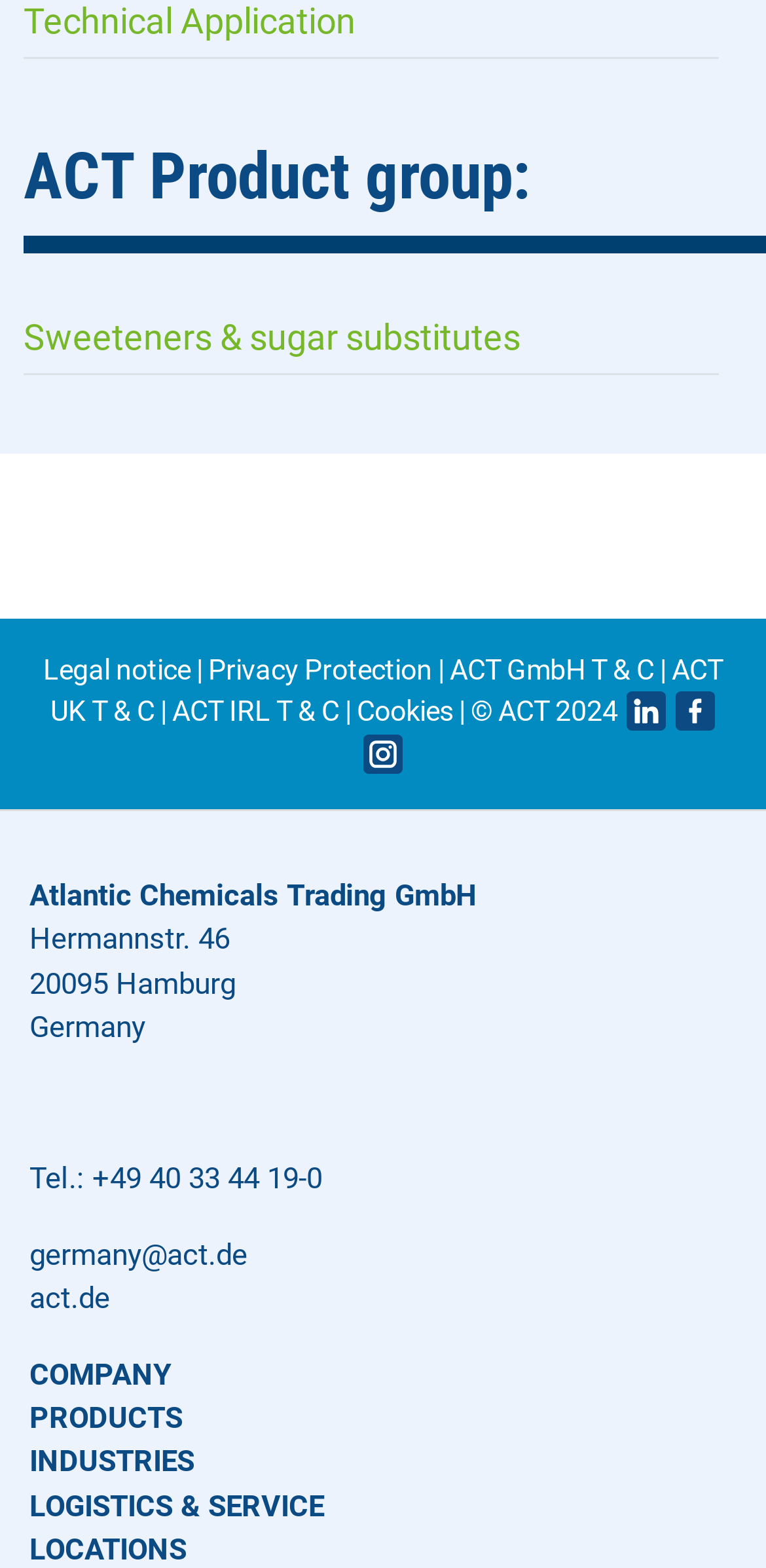Please provide a detailed answer to the question below based on the screenshot: 
What is the company name?

The company name can be found in the bottom section of the webpage, where the address and contact information are provided. The static text element 'Atlantic Chemicals Trading GmbH' is located at coordinates [0.038, 0.559, 0.623, 0.582] and contains the company name.